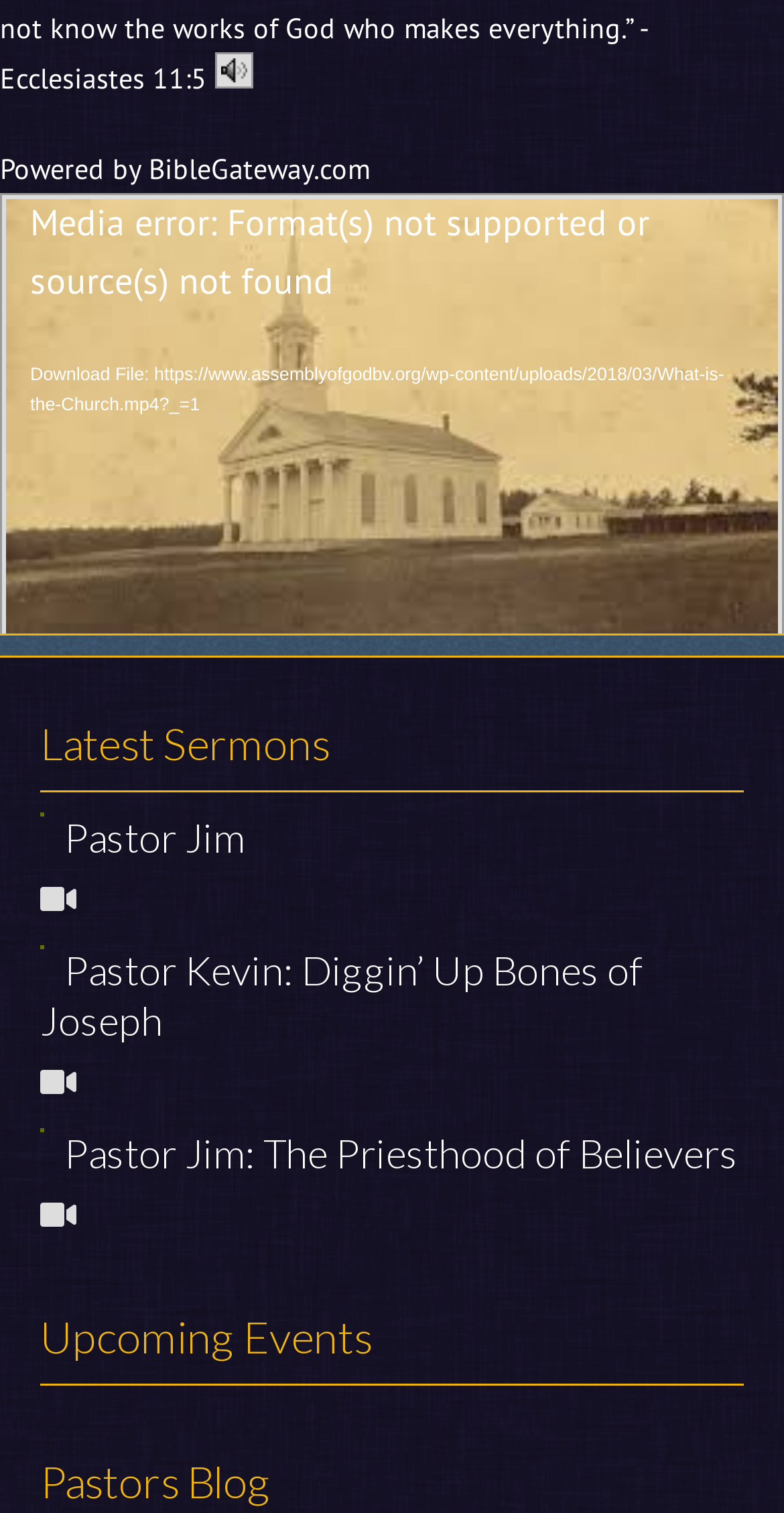What is the title of the first sermon?
Ensure your answer is thorough and detailed.

The first sermon is listed at the top of the webpage, and its title is 'Ecclesiastes 11:5', which is a link that can be clicked to access the sermon.